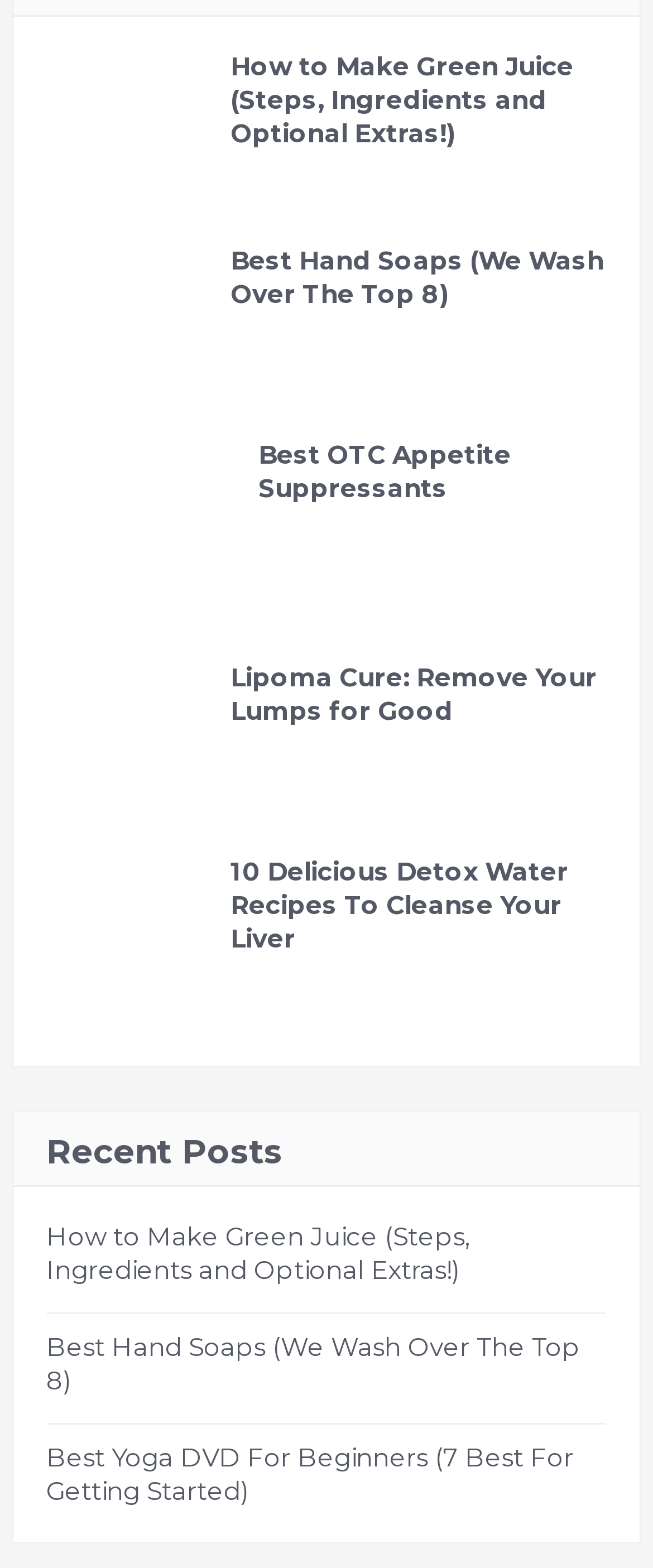Identify the bounding box coordinates of the element to click to follow this instruction: 'Click on the link to learn how to make a green juice'. Ensure the coordinates are four float values between 0 and 1, provided as [left, top, right, bottom].

[0.071, 0.032, 0.328, 0.145]